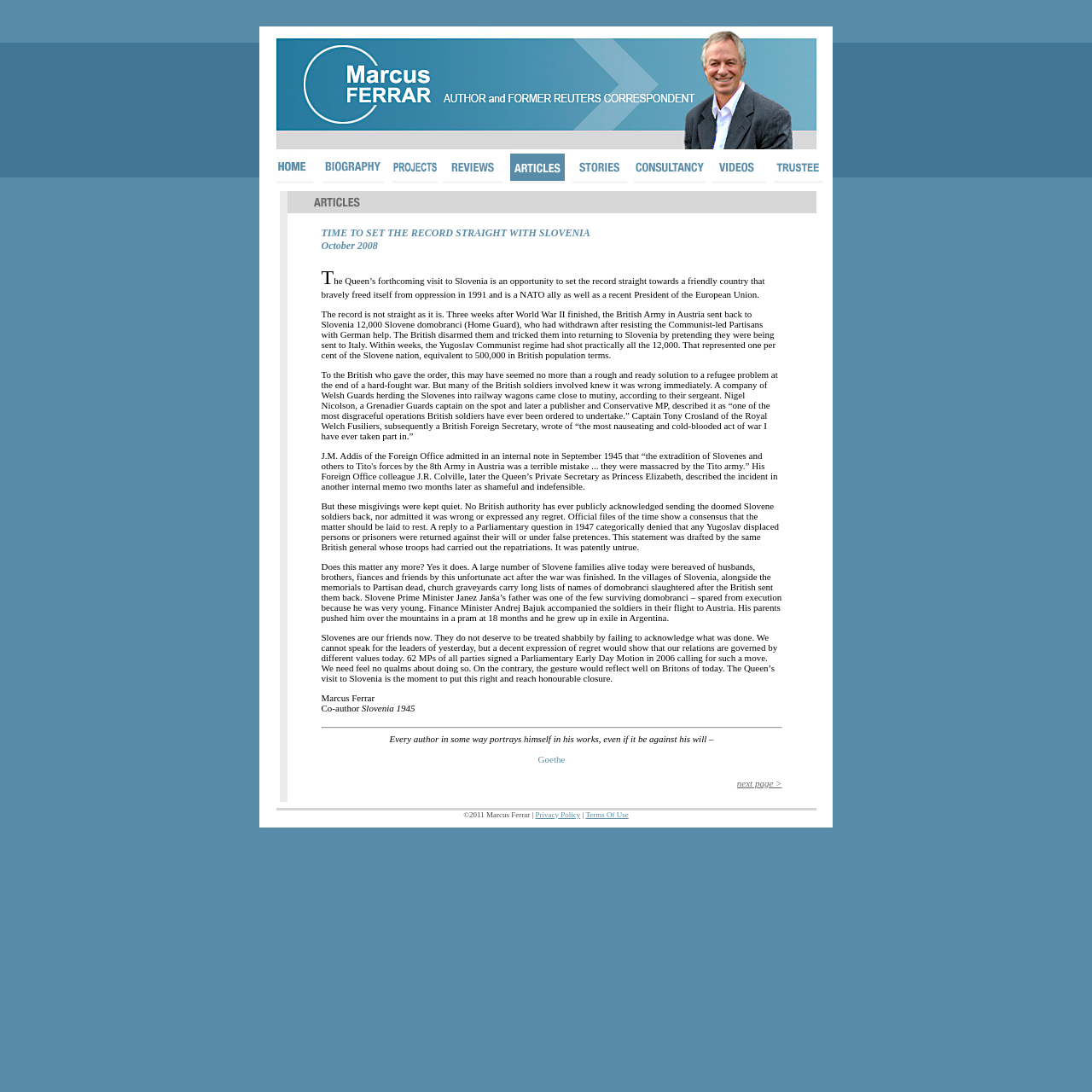Use a single word or phrase to answer the following:
What is the name of the author's book?

Slovenia 1945